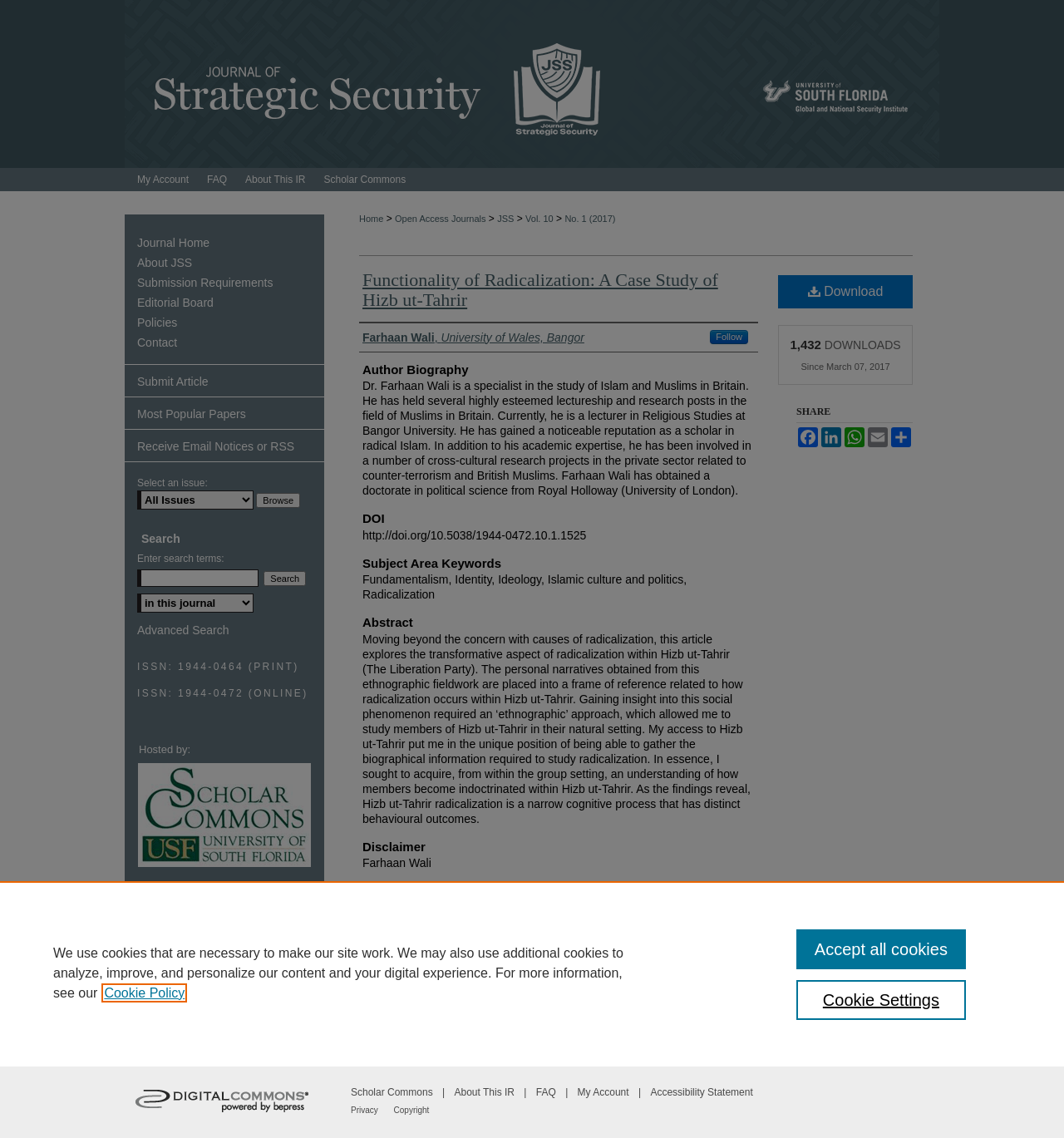Could you locate the bounding box coordinates for the section that should be clicked to accomplish this task: "Search for a specific term".

[0.129, 0.5, 0.243, 0.516]